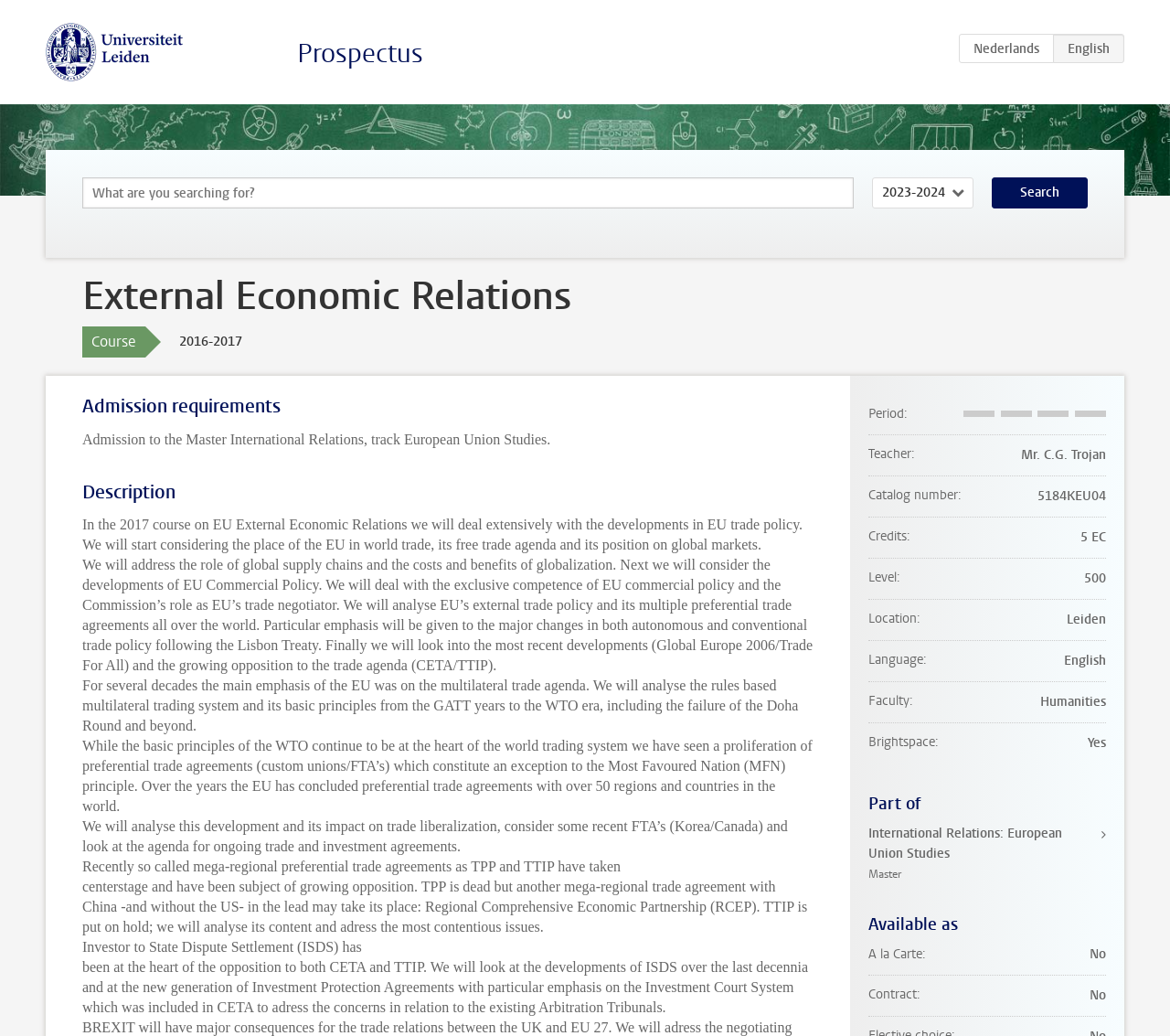Locate the bounding box coordinates of the element that should be clicked to fulfill the instruction: "View course details".

[0.039, 0.249, 0.961, 0.363]